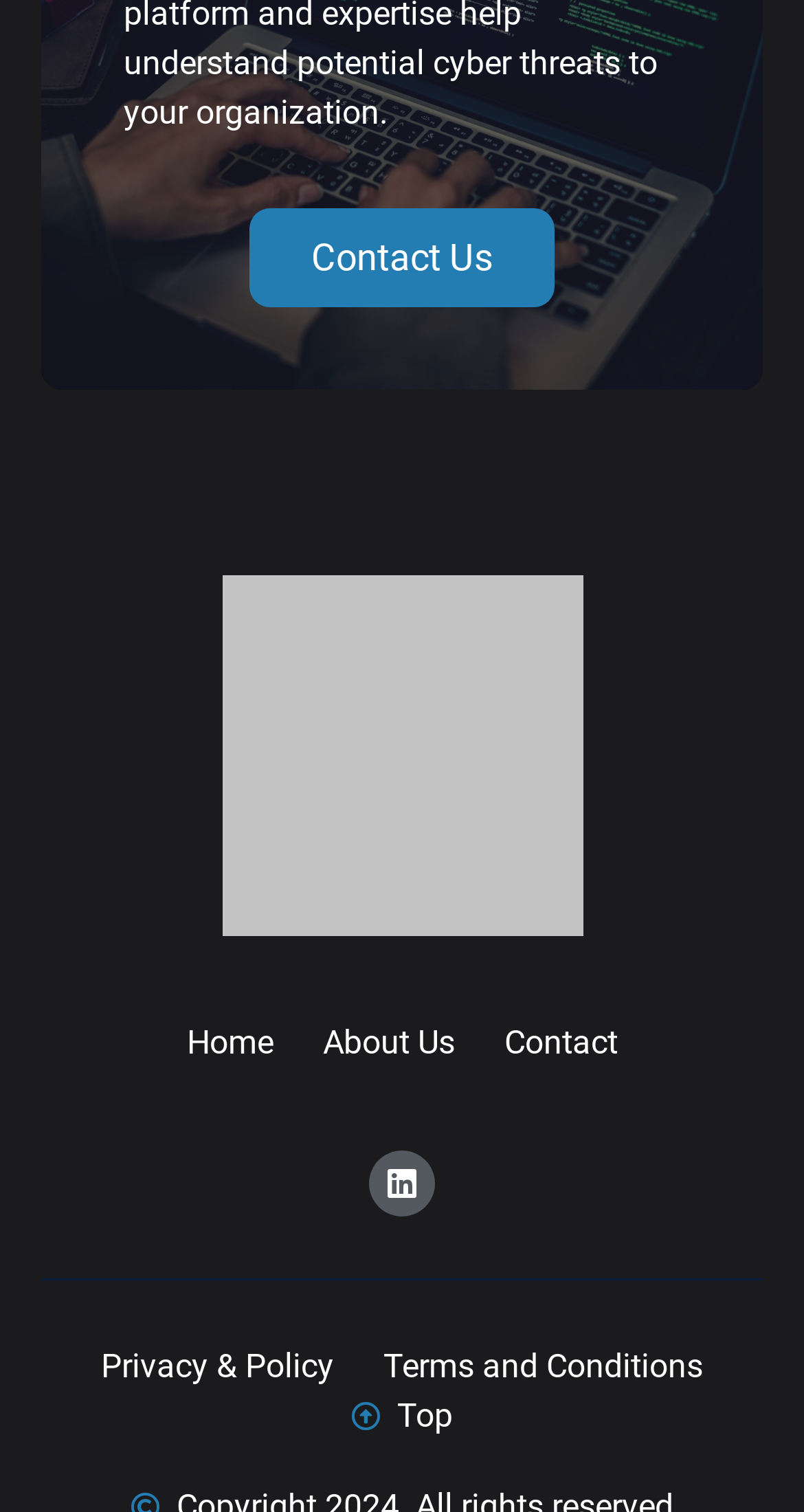Please identify the bounding box coordinates of the element on the webpage that should be clicked to follow this instruction: "check privacy and policy". The bounding box coordinates should be given as four float numbers between 0 and 1, formatted as [left, top, right, bottom].

[0.126, 0.888, 0.415, 0.921]